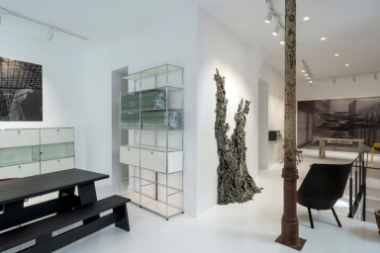Offer an in-depth caption for the image presented.

The image showcases an interior view of an art installation space, featuring the work of Cristina Iglesias and Schneider Colao, titled "Elba Benítez," created in 2021. The scene is characterized by a minimalist aesthetic, with an emphasis on clean lines and modern design. 

In the foreground, a sleek black dining table is complemented by minimalistic benches, creating an inviting seating area. On the left, a glass display shelving unit showcases various artworks or artifacts, reflecting a commitment to contemporary art presentation. 

The installation features a distinctive piece that resembles organic forms, standing against the wall and drawing the eye with its textured, sculptural quality. This piece adds depth and contrast to the otherwise neutral color palette of the room. 

In the background, additional artworks are visible, hinting at a curated exhibition space that encourages dialogue between the art and its surroundings. The lighting is strategically placed to enhance the visual experience, creating a welcoming atmosphere for visitors engaging with the installation.